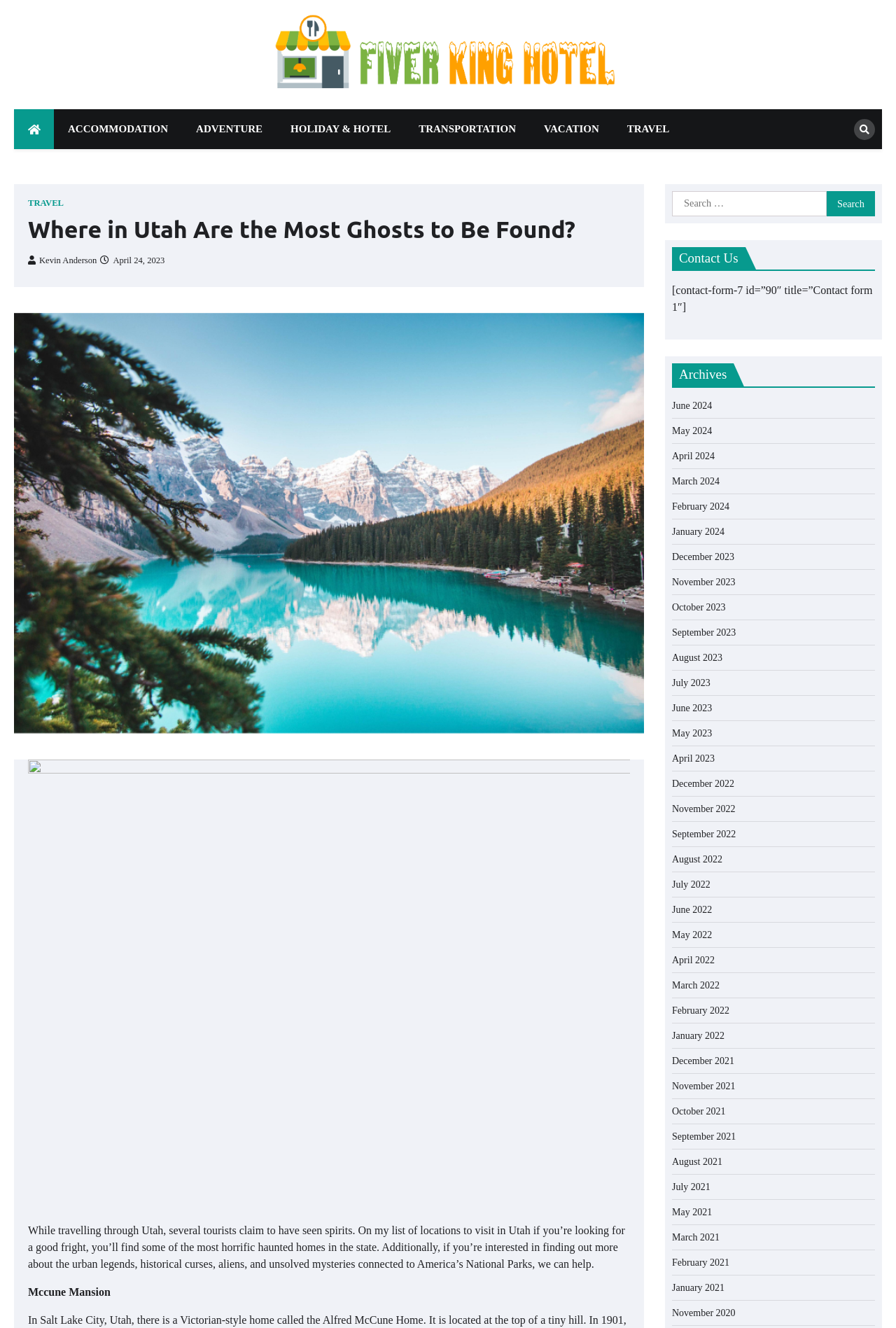Please provide the main heading of the webpage content.

Where in Utah Are the Most Ghosts to Be Found?